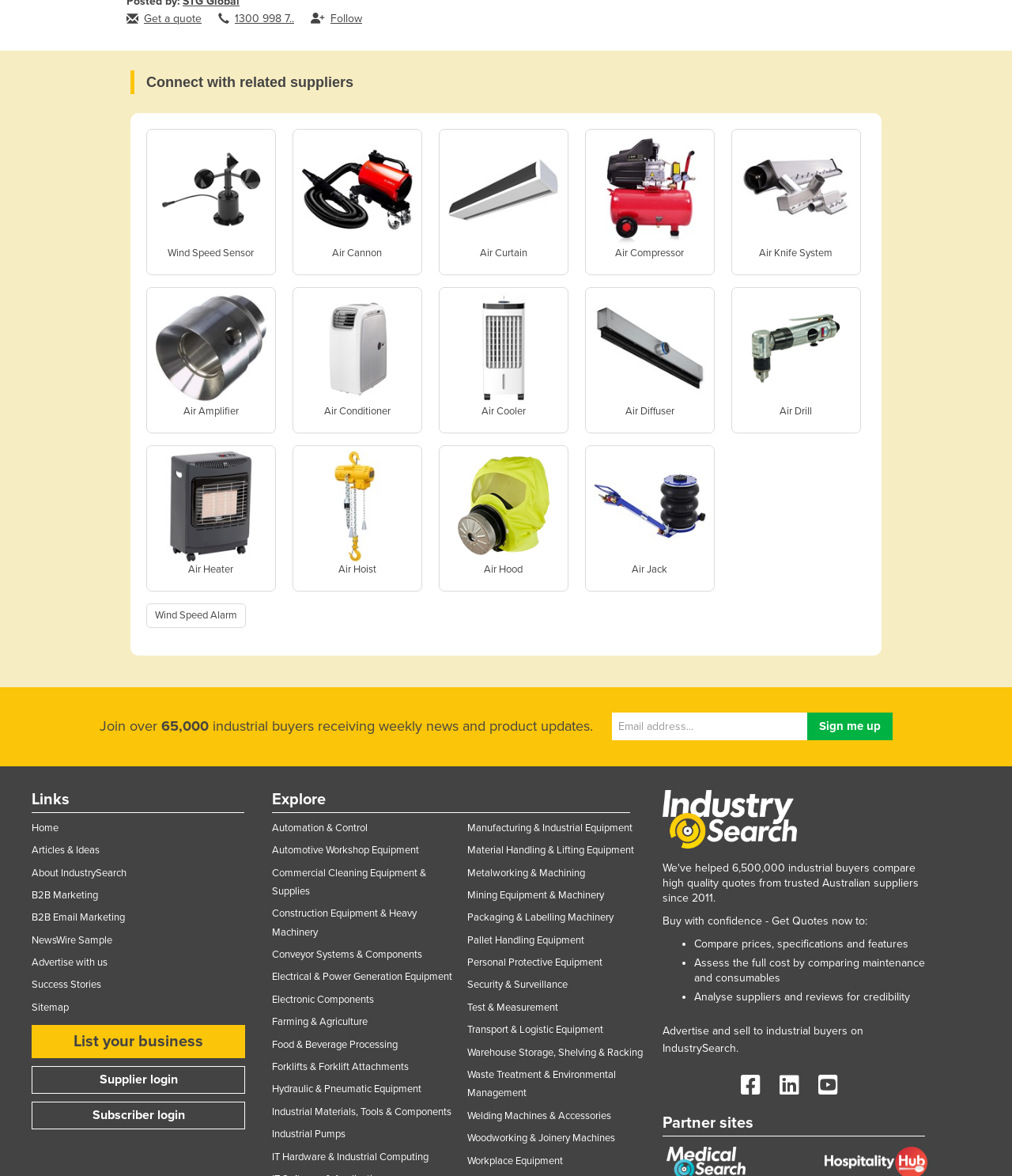What type of products are listed on this webpage?
Refer to the image and provide a one-word or short phrase answer.

Industrial equipment